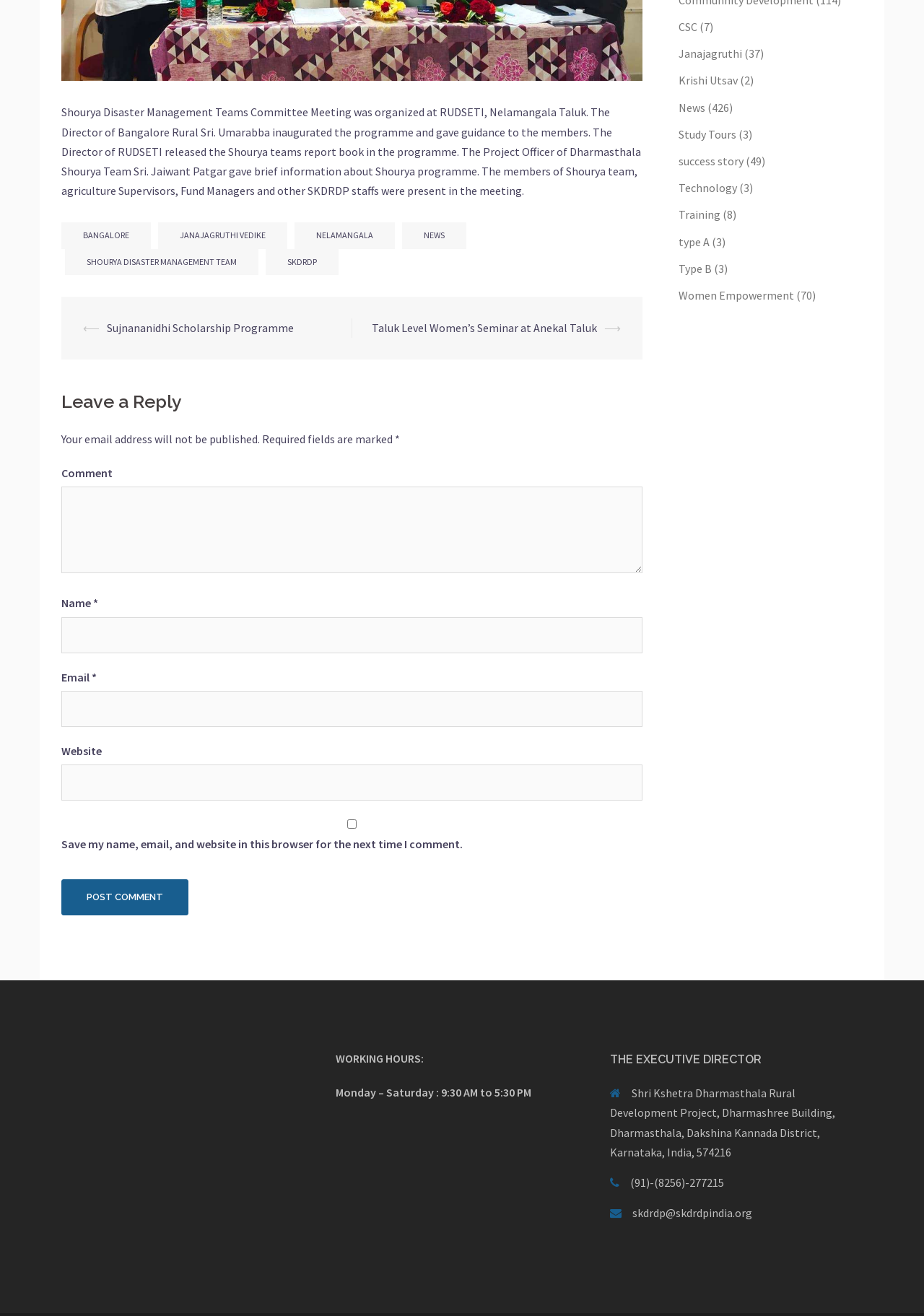Show the bounding box coordinates for the HTML element as described: "Bangalore".

[0.066, 0.169, 0.163, 0.189]